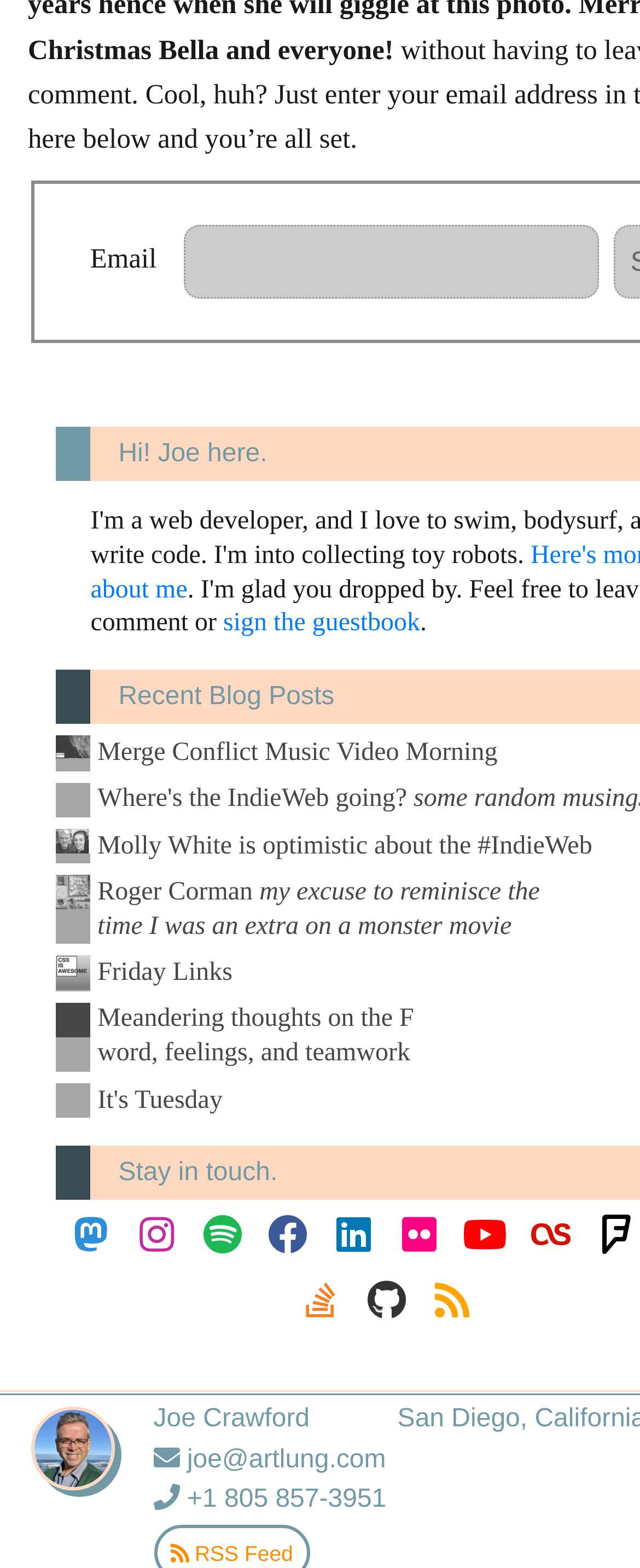Identify the bounding box for the given UI element using the description provided. Coordinates should be in the format (top-left x, top-left y, bottom-right x, bottom-right y) and must be between 0 and 1. Here is the description: View my GitHub profile

[0.553, 0.81, 0.655, 0.851]